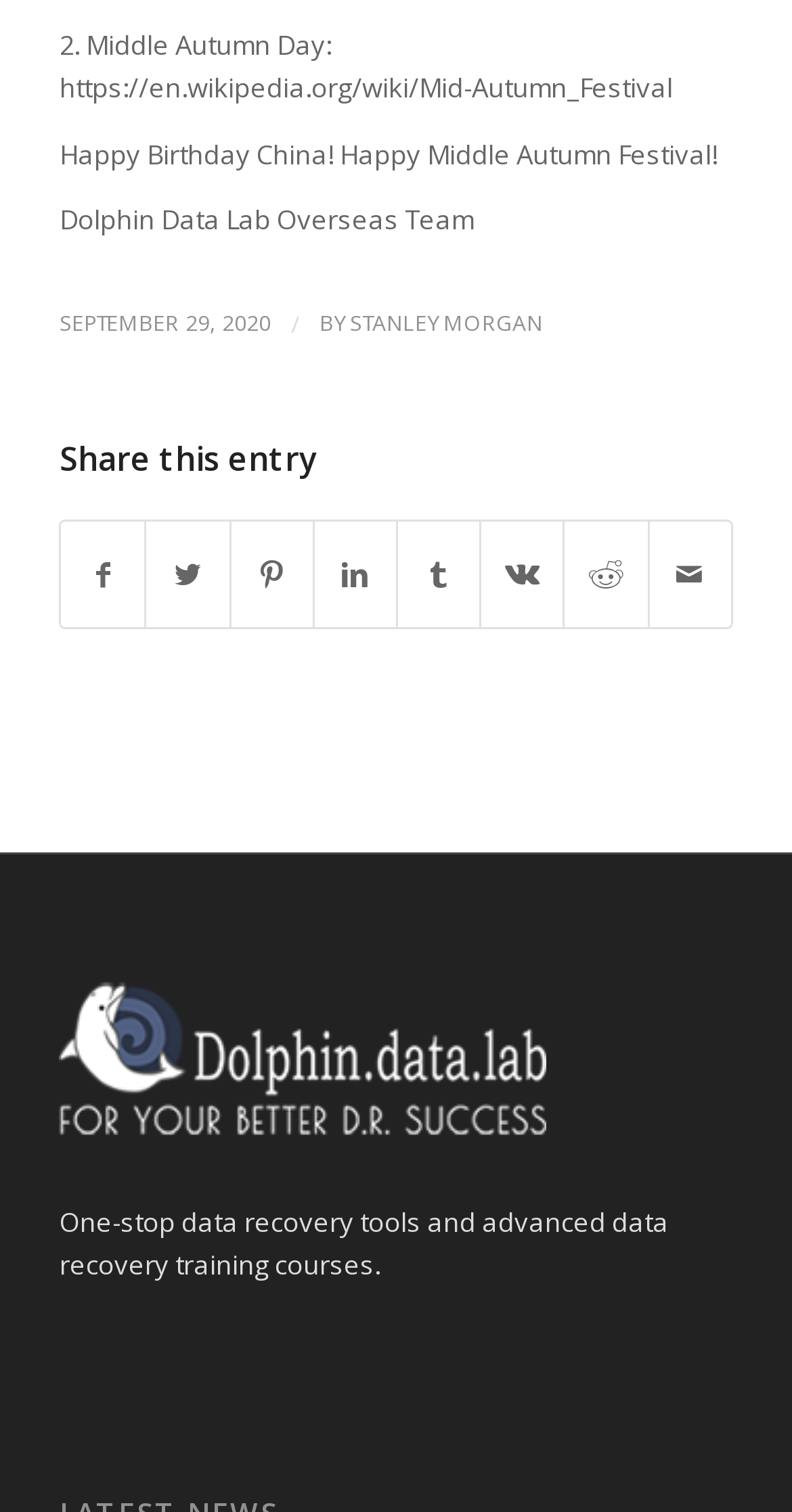Determine the bounding box for the UI element described here: "Stanley Morgan".

[0.442, 0.204, 0.685, 0.222]